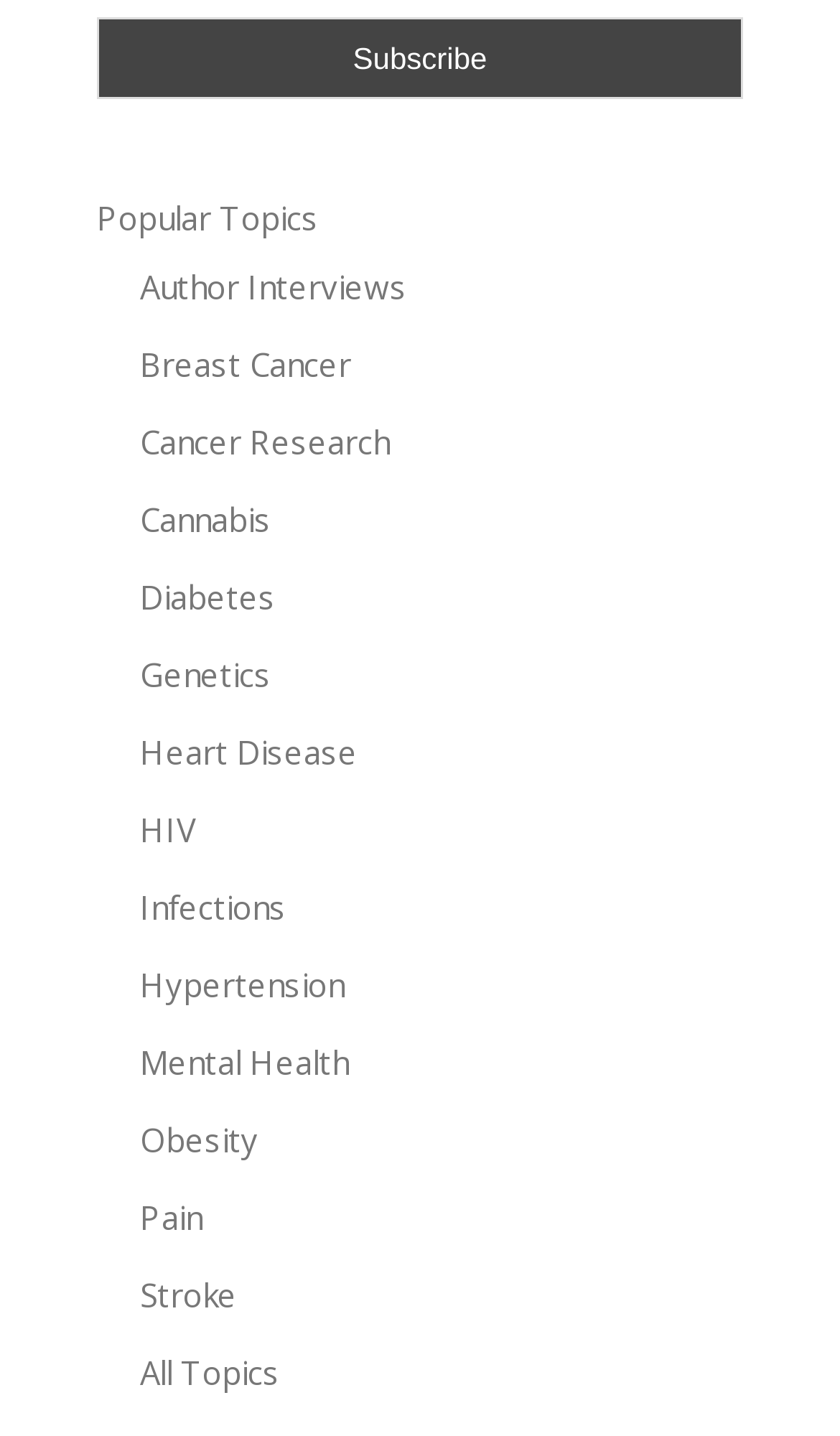Identify the bounding box of the UI component described as: "Obesity".

[0.167, 0.779, 0.308, 0.809]